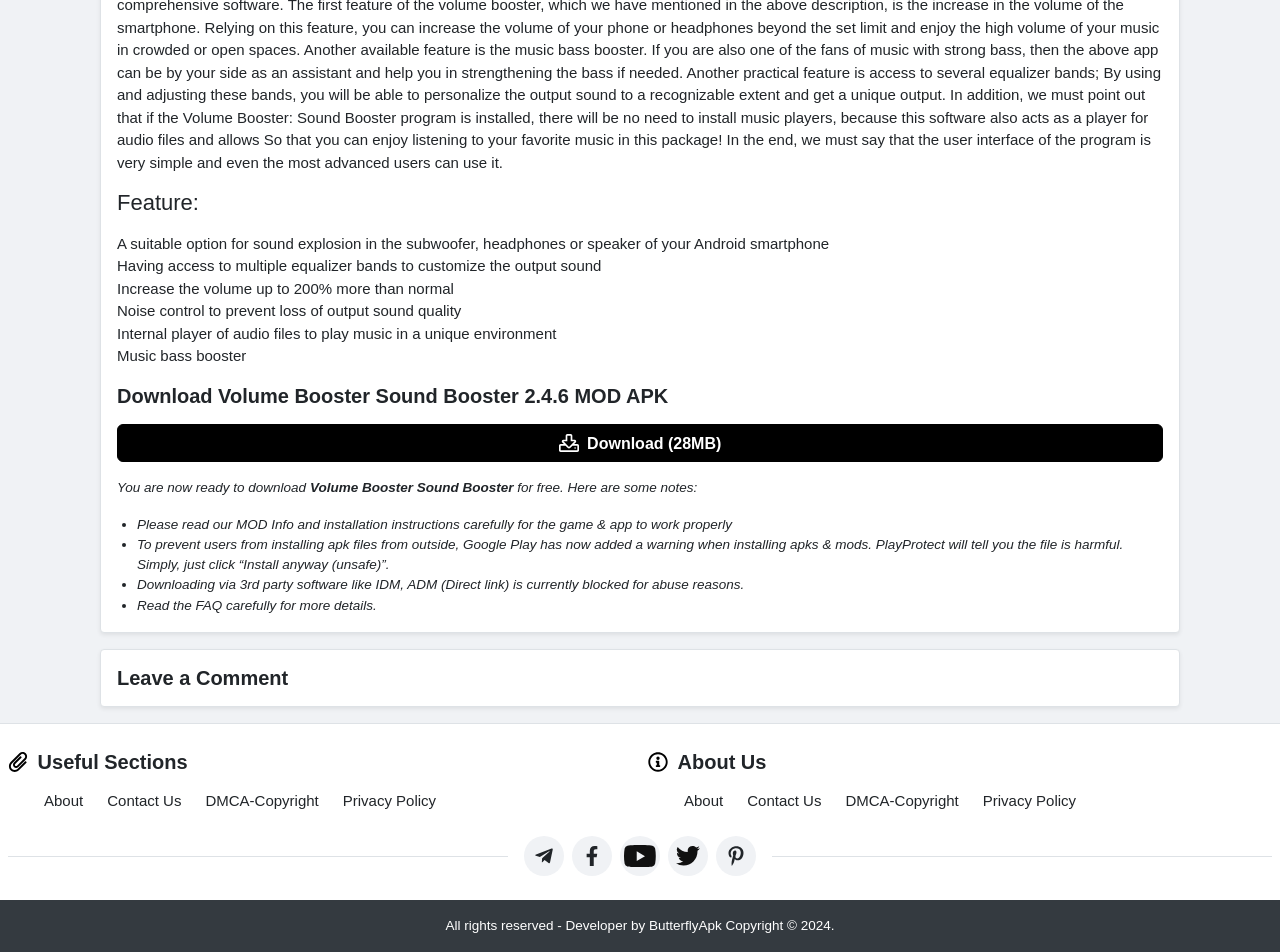Determine the bounding box coordinates for the UI element matching this description: "About".

[0.034, 0.832, 0.065, 0.849]